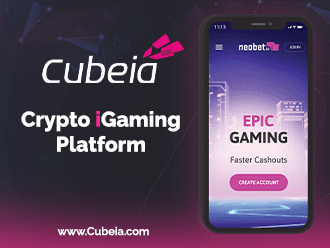What is the URL displayed at the bottom of the graphic?
From the image, respond with a single word or phrase.

www.Cubeia.com